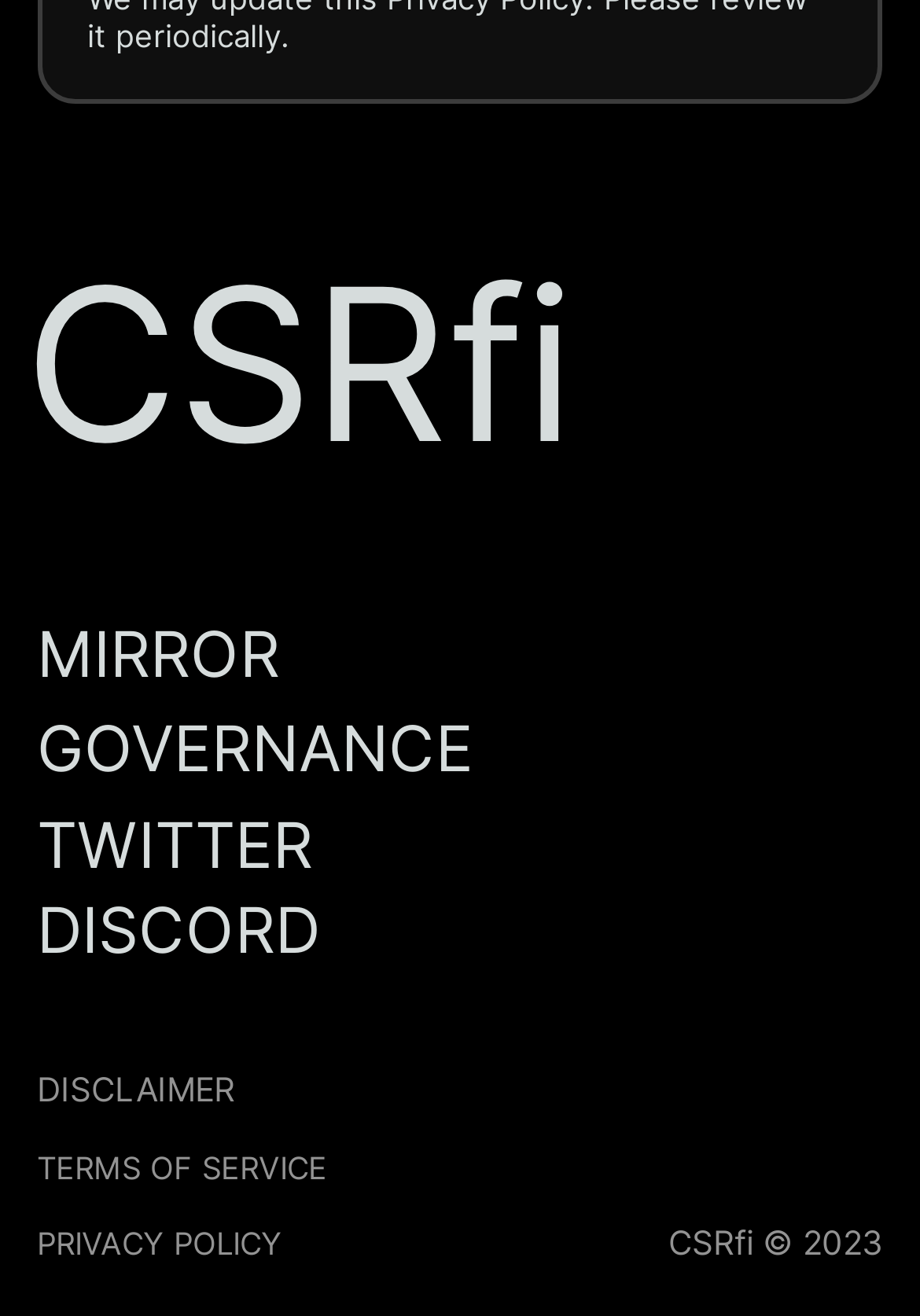Please locate the bounding box coordinates of the element that needs to be clicked to achieve the following instruction: "view PRIVACY POLICY". The coordinates should be four float numbers between 0 and 1, i.e., [left, top, right, bottom].

[0.04, 0.93, 0.307, 0.959]